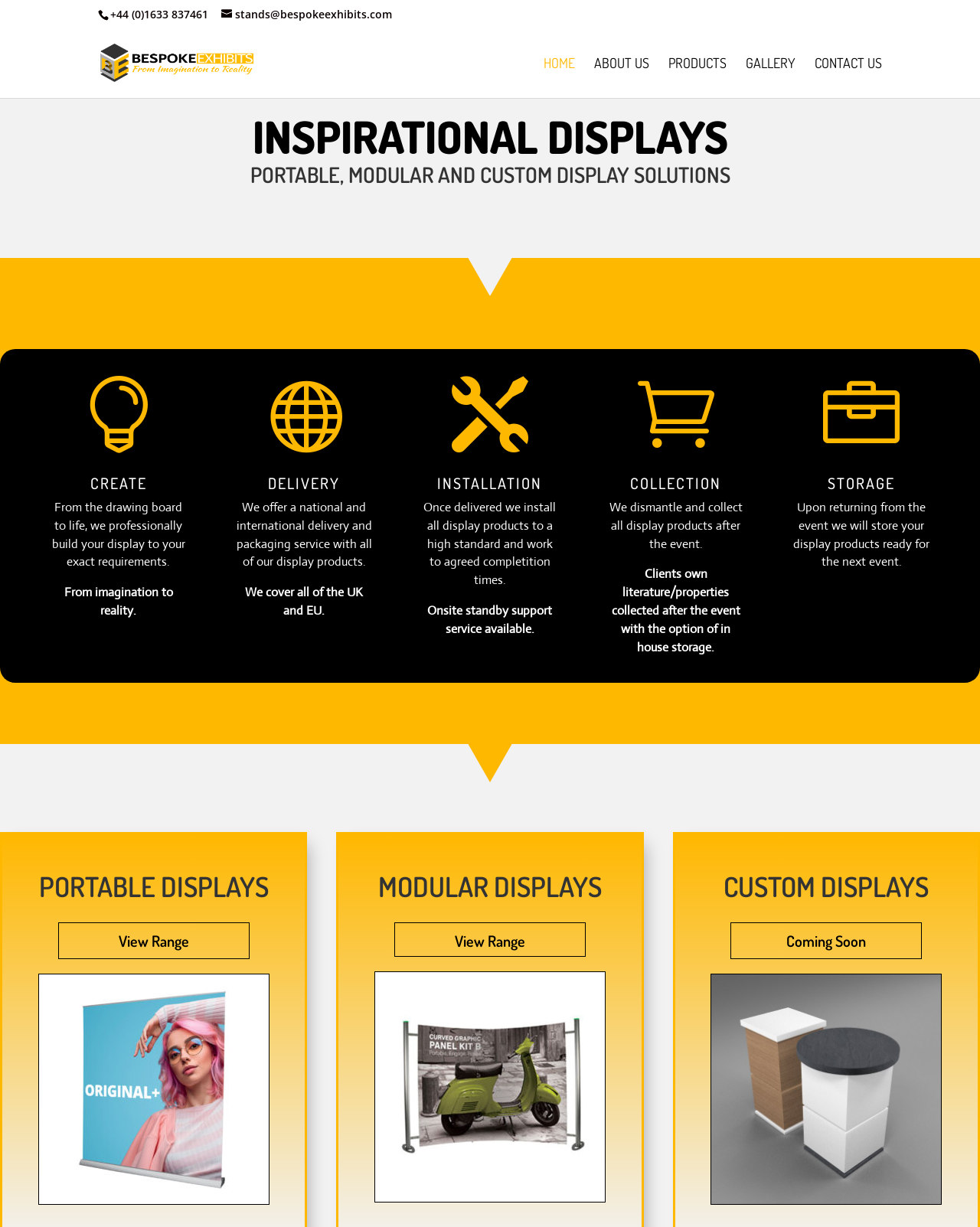Please specify the bounding box coordinates in the format (top-left x, top-left y, bottom-right x, bottom-right y), with values ranging from 0 to 1. Identify the bounding box for the UI component described as follows: View Range

[0.059, 0.752, 0.254, 0.782]